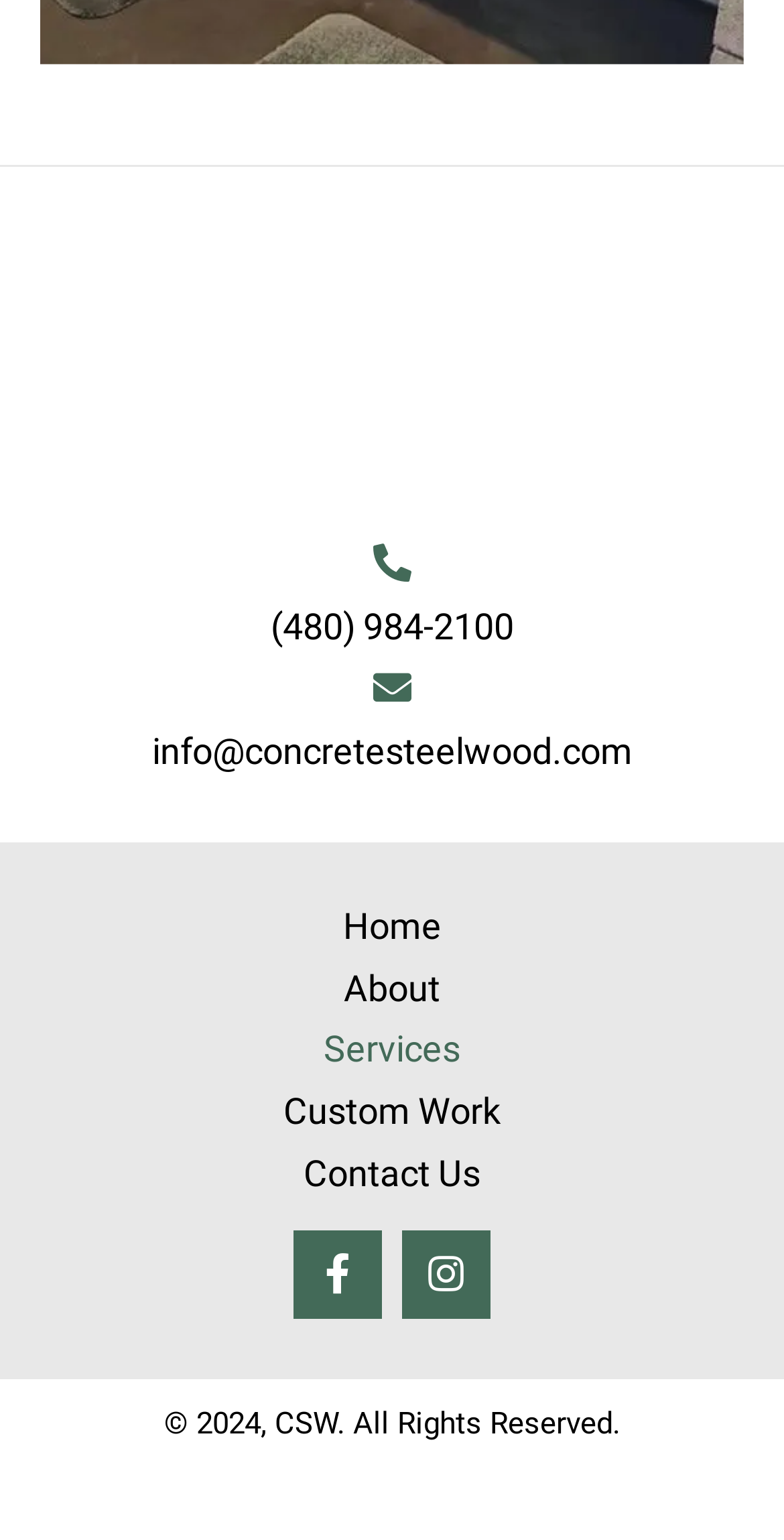Given the following UI element description: "Home", find the bounding box coordinates in the webpage screenshot.

[0.412, 0.575, 0.588, 0.628]